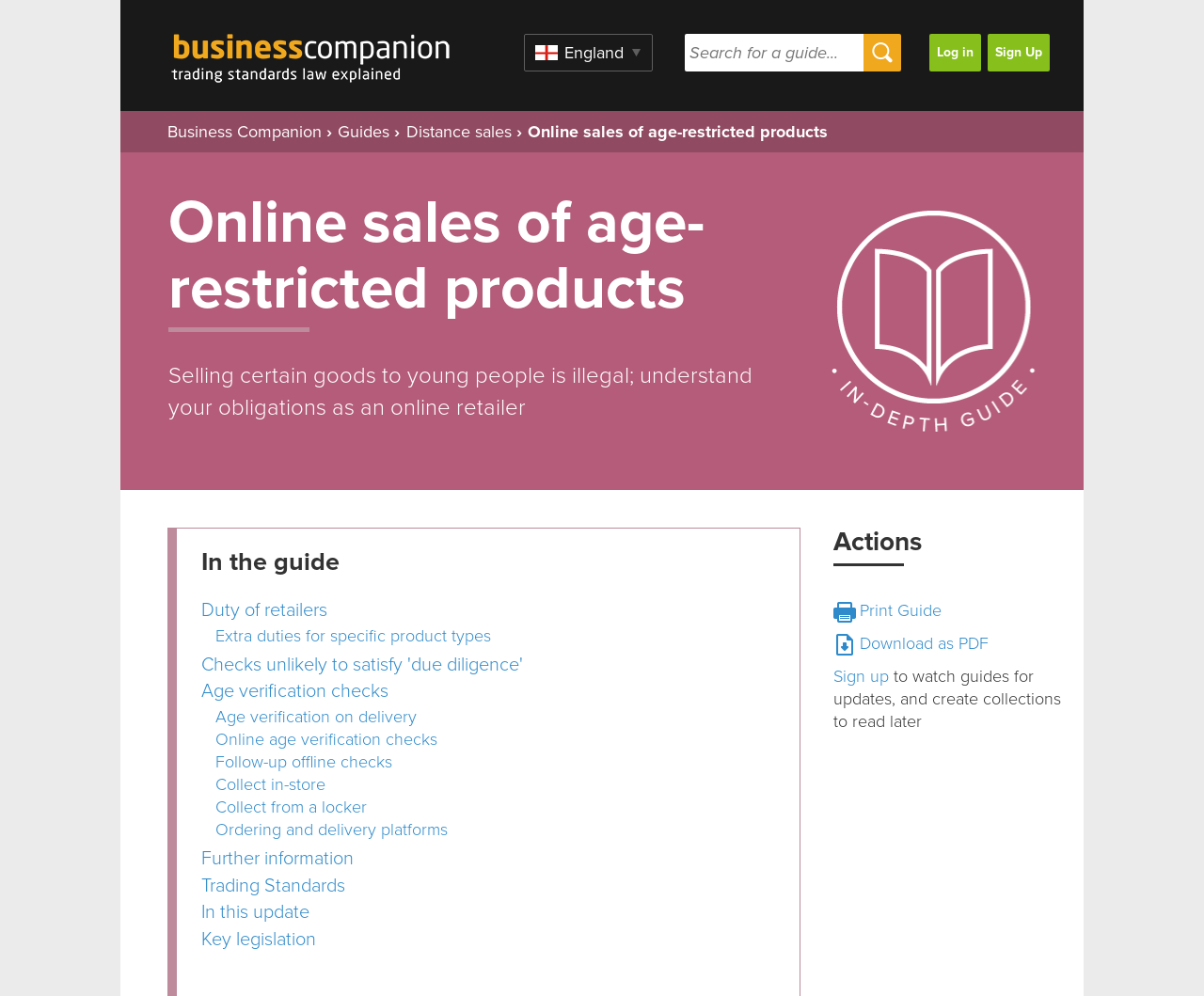Please provide a brief answer to the question using only one word or phrase: 
What is the main topic of this webpage?

Online sales of age-restricted products